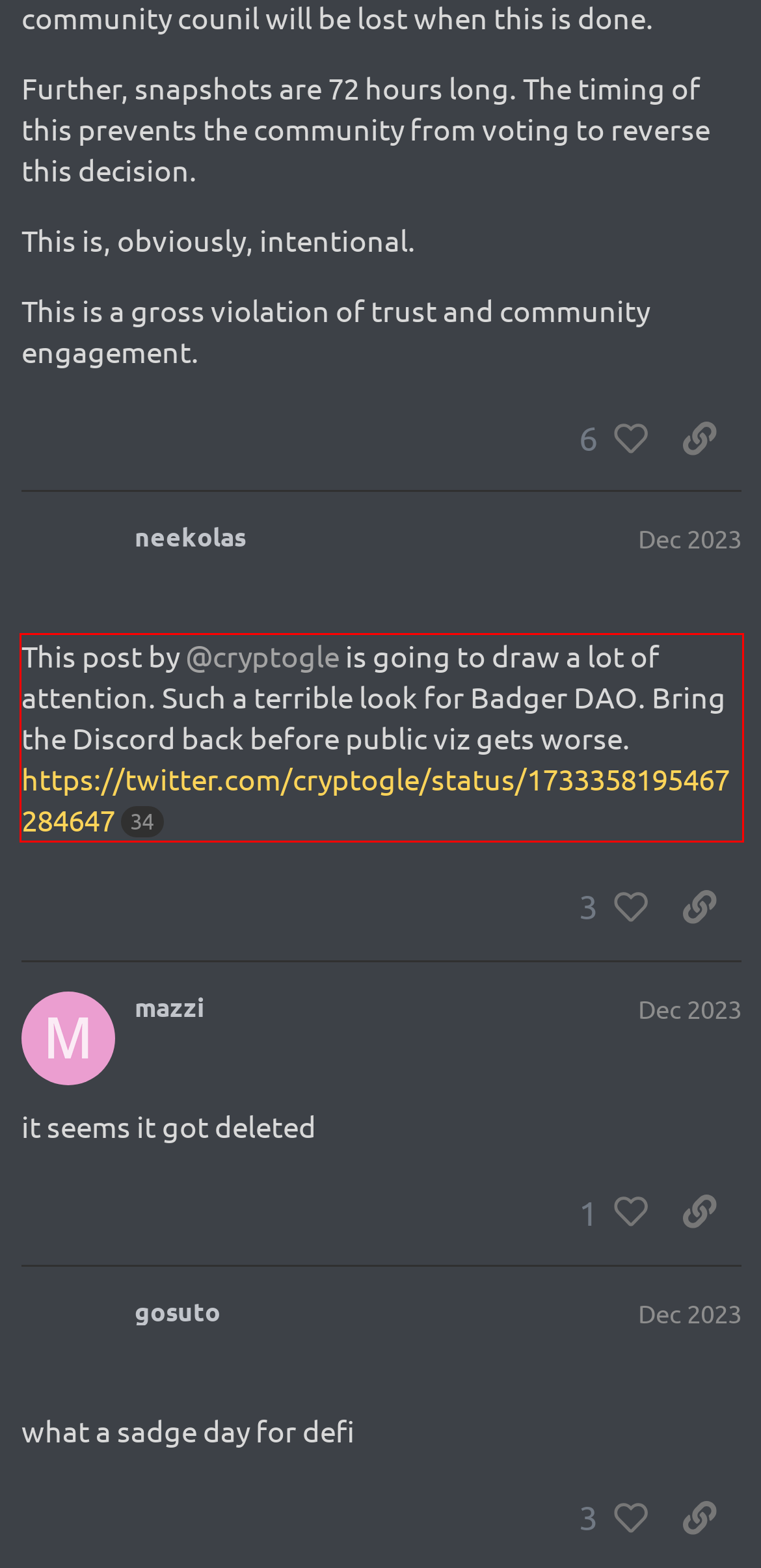Identify the text inside the red bounding box in the provided webpage screenshot and transcribe it.

This post by @cryptogle is going to draw a lot of attention. Such a terrible look for Badger DAO. Bring the Discord back before public viz gets worse. https://twitter.com/cryptogle/status/1733358195467284647 34